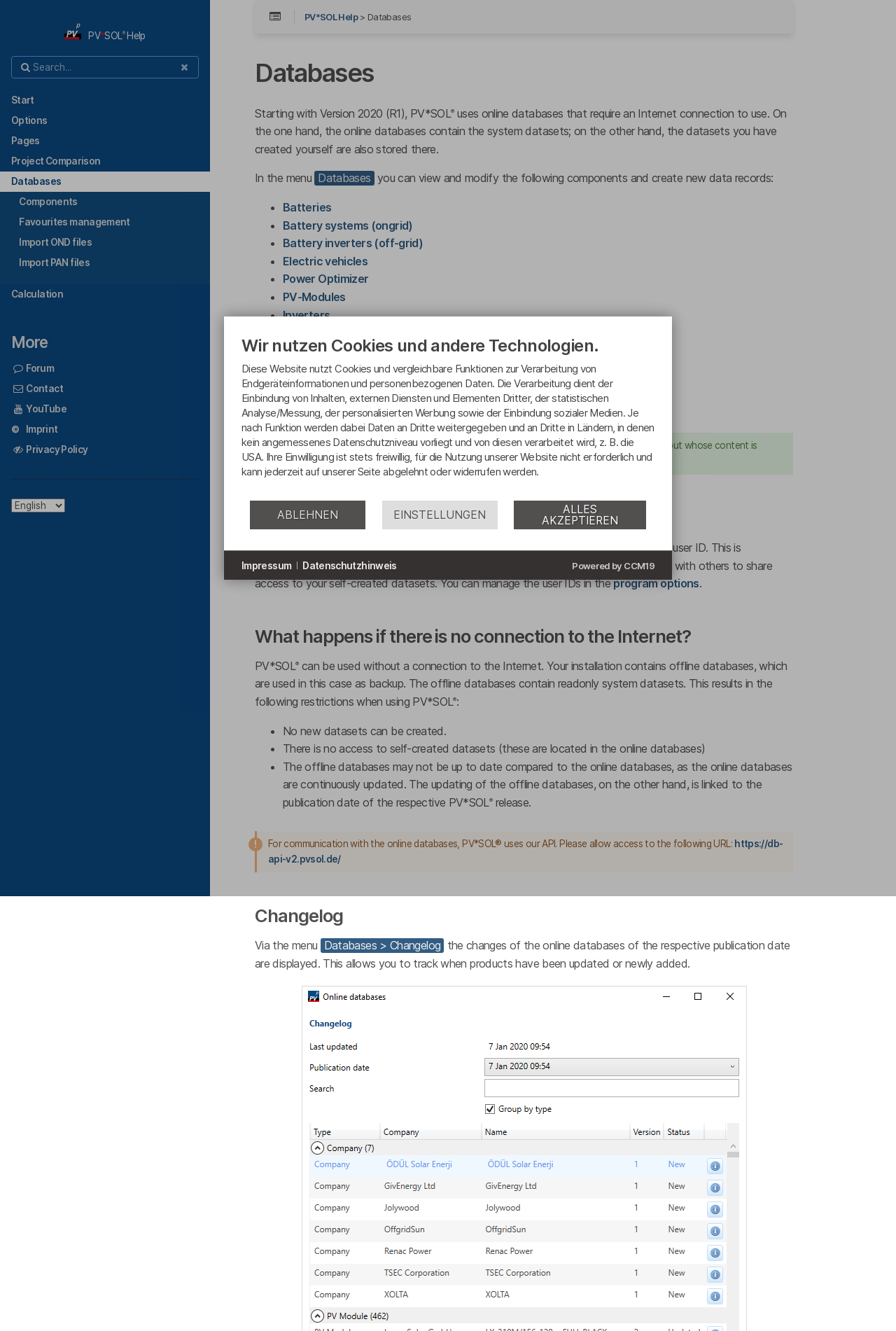Describe all visible elements and their arrangement on the webpage.

This webpage is about managing component databases in PV*SOL, a software for designing and simulating photovoltaic systems. At the top, there is a logo and a navigation menu with links to "Start", "Options", "Pages", "Project Comparison", "Databases", and "Calculation". Below the navigation menu, there is a heading "Databases" and a brief introduction to the online databases used in PV*SOL.

The main content of the page is divided into three sections. The first section explains that the online databases require an internet connection and contain system datasets and user-created datasets. It also mentions that users can view and modify components and create new data records in the "Databases" menu.

The second section is about user IDs, which are required to use the online databases and create new data records. Users can share their user IDs with others to share access to their self-created datasets.

The third section explains what happens when there is no internet connection. In this case, PV*SOL uses offline databases as a backup, which contain read-only system datasets. This results in some restrictions, such as not being able to create new datasets or access self-created datasets.

There are also several links to related topics, such as "Components", "Favourites management", "Import OND files", and "Import PAN files", as well as a "Changelog" section at the bottom of the page. Additionally, there are social media links and a link to the imprint and privacy policy.